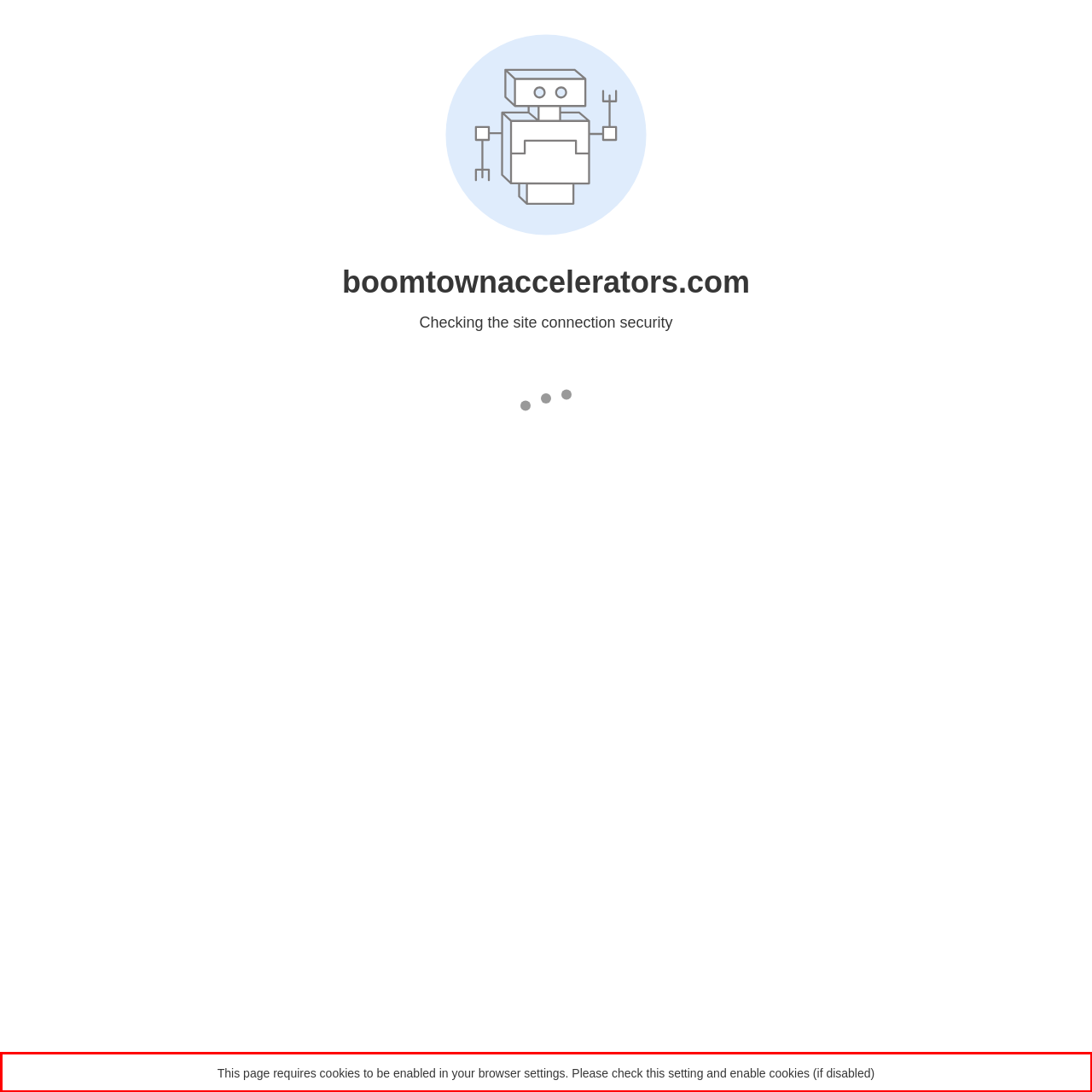By examining the provided screenshot of a webpage, recognize the text within the red bounding box and generate its text content.

This page requires cookies to be enabled in your browser settings. Please check this setting and enable cookies (if disabled)